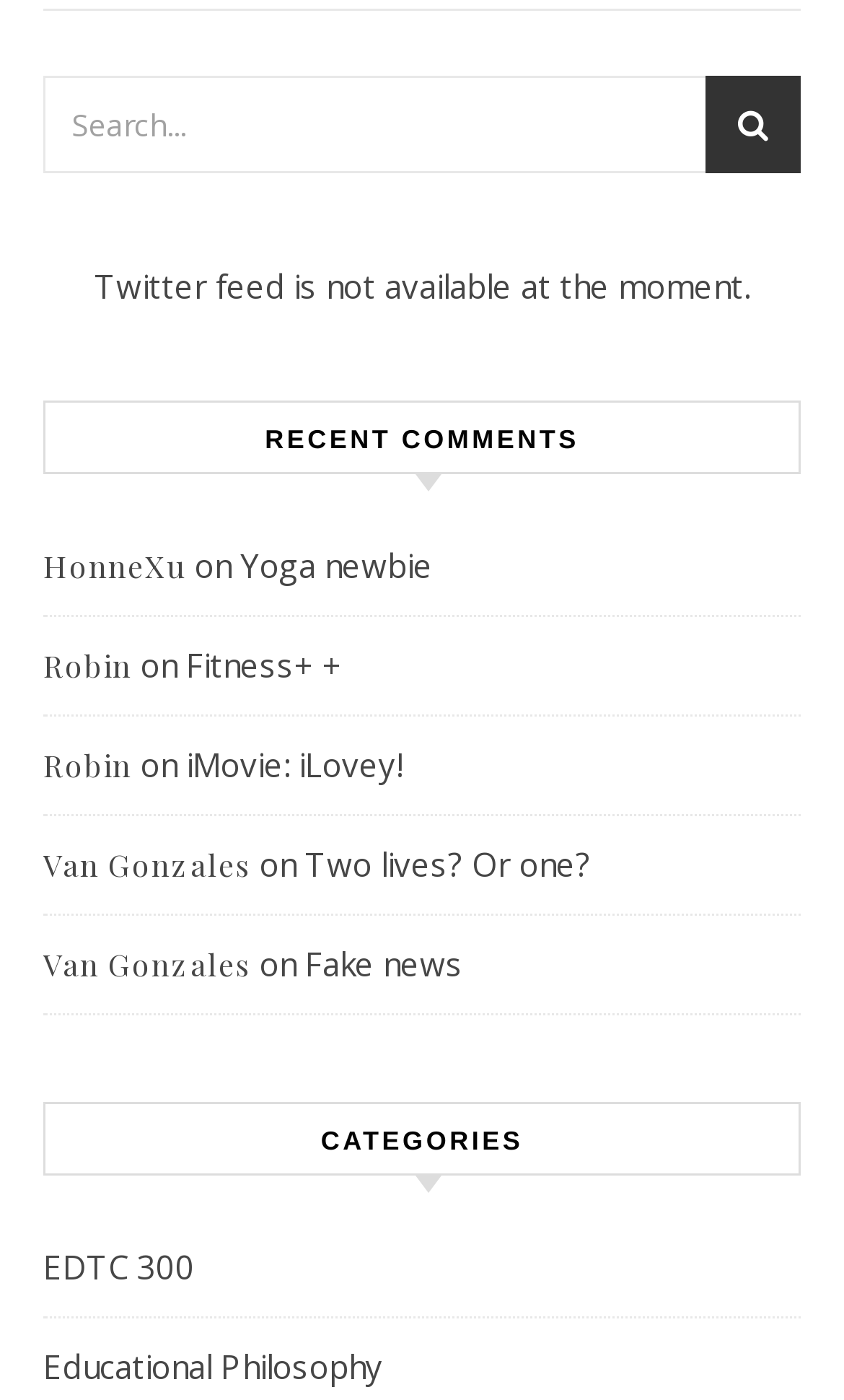Locate the bounding box coordinates of the segment that needs to be clicked to meet this instruction: "Read the post from Allene".

None